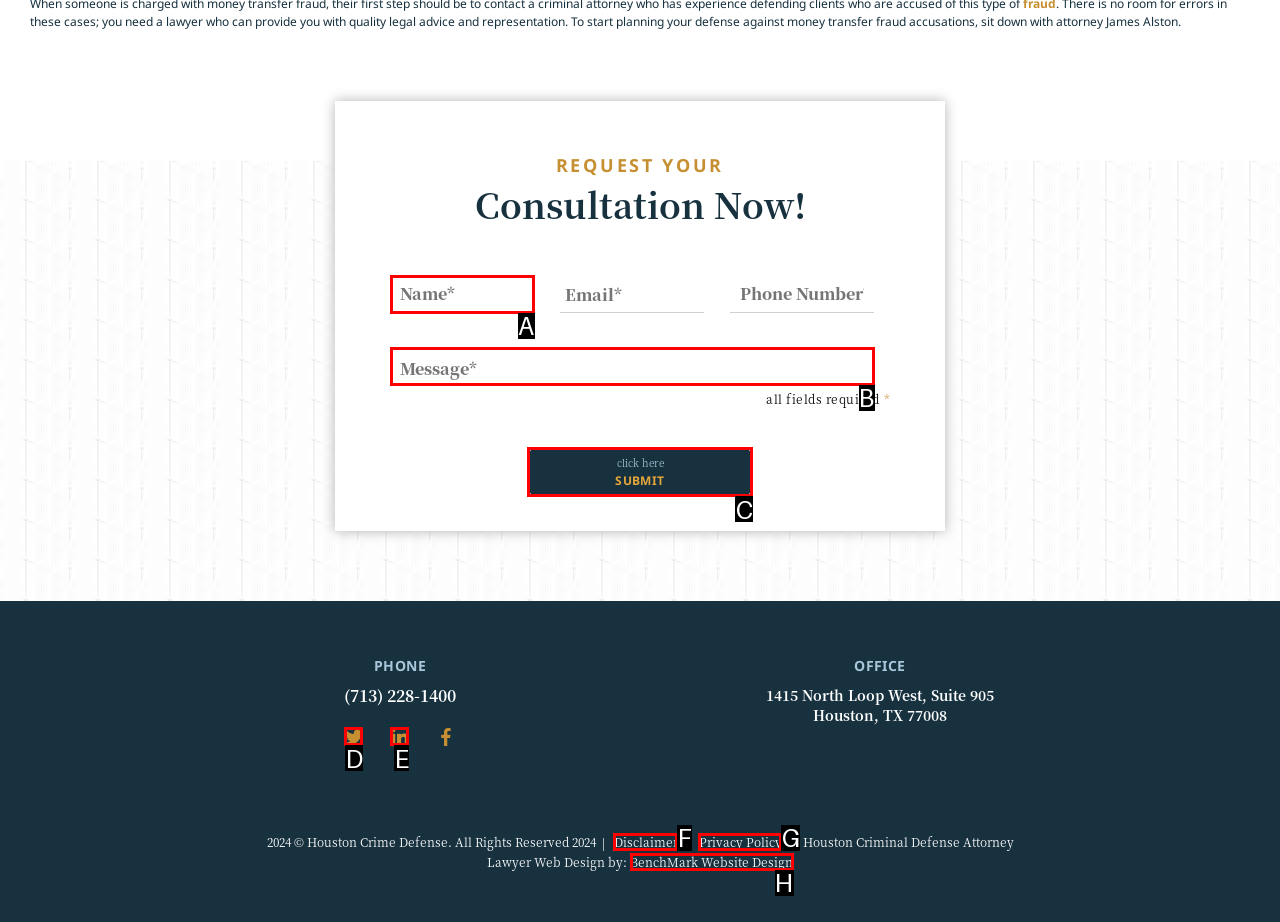Tell me which option I should click to complete the following task: Click to submit
Answer with the option's letter from the given choices directly.

C